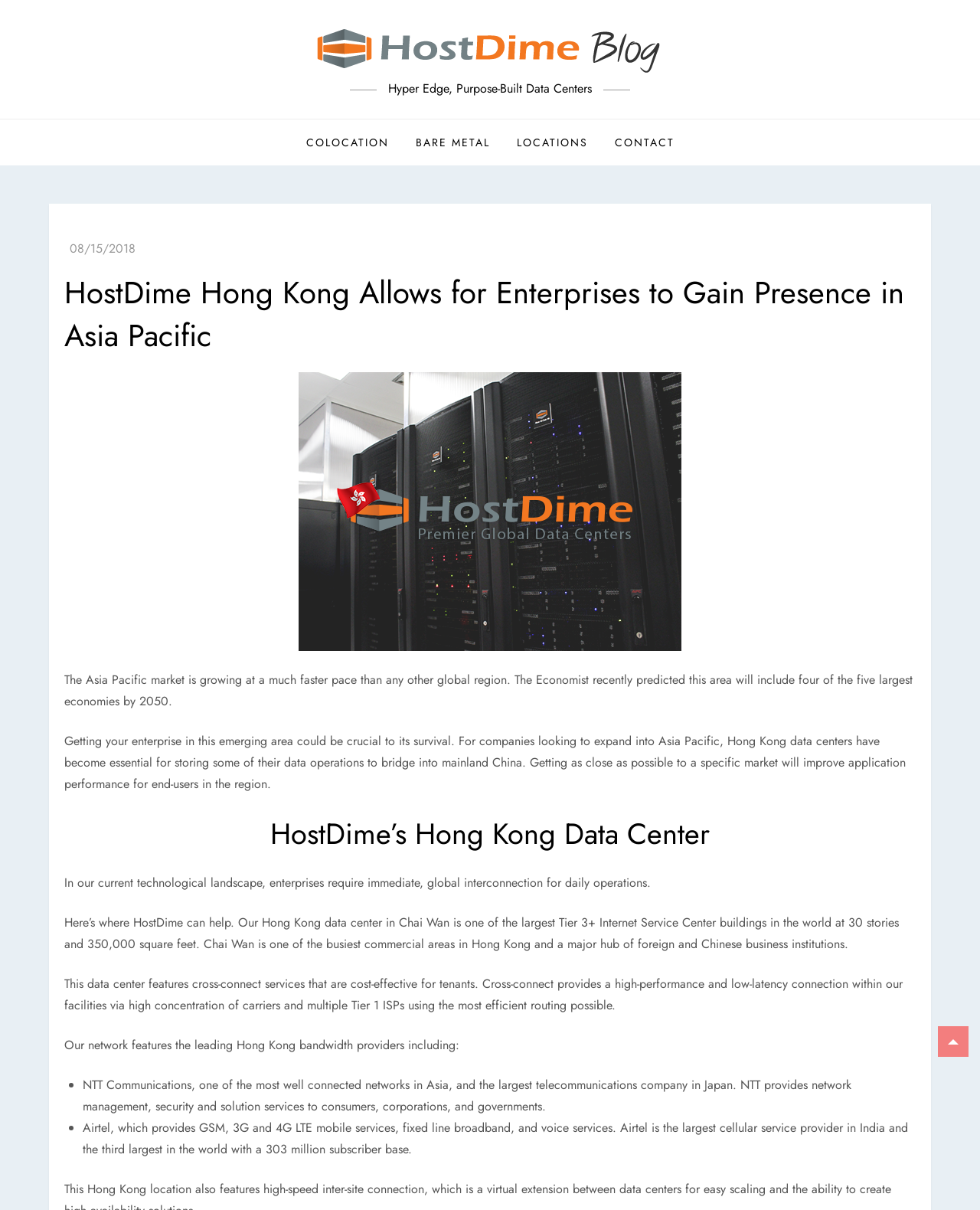Describe all the key features of the webpage in detail.

The webpage is about HostDime's Hong Kong data center, which allows enterprises to gain a presence in the Asia Pacific region. At the top-left corner, there is a link to the Hostdime Blog Logo, accompanied by an image of the same logo. 

Below the logo, there is a static text "Hyper Edge, Purpose-Built Data Centers". On the same horizontal level, there are four links: "COLOCATION", "BARE METAL", "LOCATIONS", and "CONTACT", which are evenly spaced and aligned horizontally.

Below these links, there is a section that appears to be a blog post or an article. The title of the article is "HostDime Hong Kong Allows for Enterprises to Gain Presence in Asia Pacific", which is also the title of the webpage. 

To the right of the title, there is an image of the Hong Kong data center. The article discusses the growing importance of the Asia Pacific market and how Hong Kong data centers have become essential for storing data operations to bridge into mainland China. 

The article continues to describe HostDime's Hong Kong data center in Chai Wan, which is one of the largest Tier 3+ Internet Service Center buildings in the world. It highlights the data center's features, including cross-connect services that provide high-performance and low-latency connections. 

The article also lists the leading Hong Kong bandwidth providers, including NTT Communications and Airtel, which are presented in a bulleted list. At the bottom-right corner, there is an empty link.